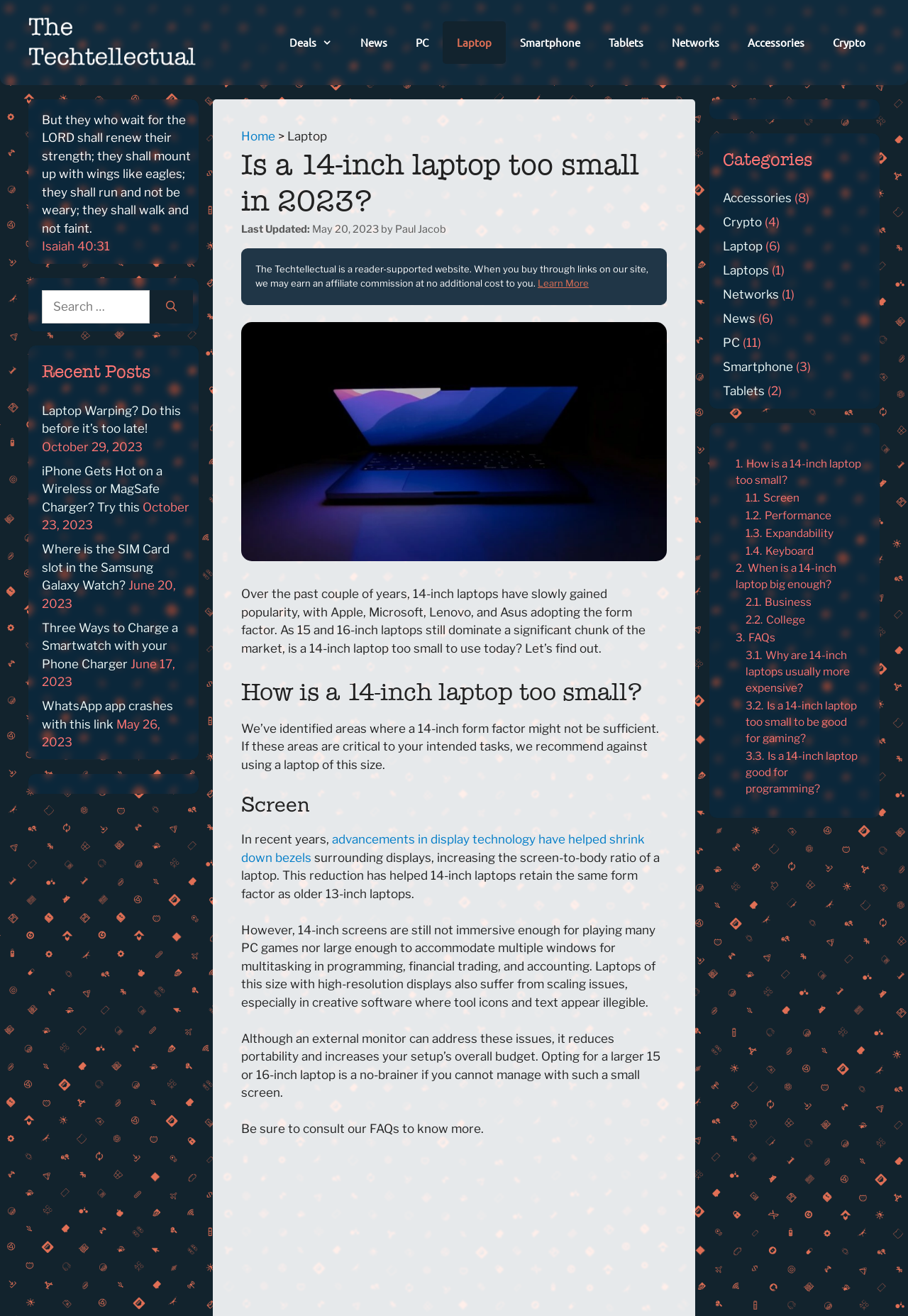What is the name of the website? Please answer the question using a single word or phrase based on the image.

The Techtellectual